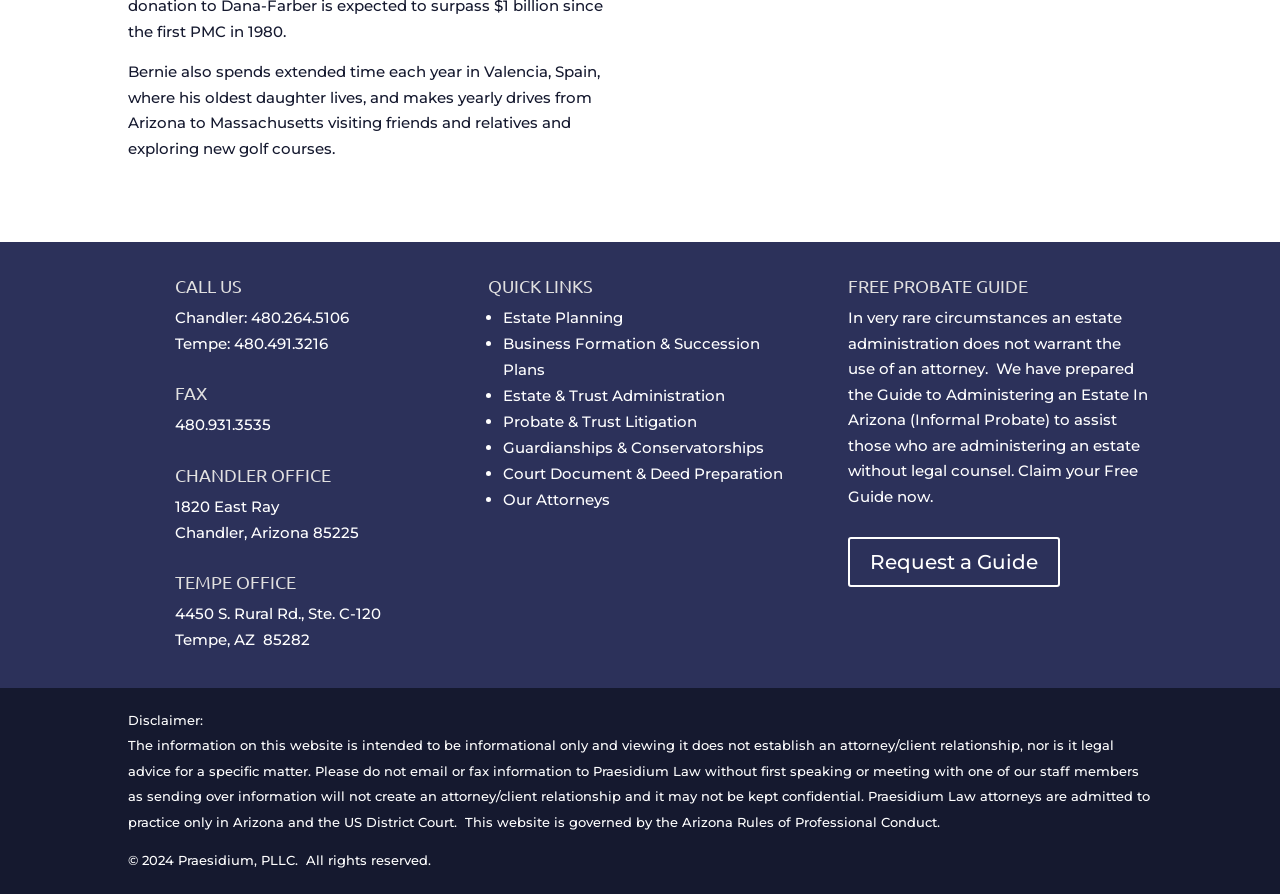Identify the bounding box coordinates for the UI element described as: "Guardianships & Conservatorships". The coordinates should be provided as four floats between 0 and 1: [left, top, right, bottom].

[0.393, 0.49, 0.597, 0.512]